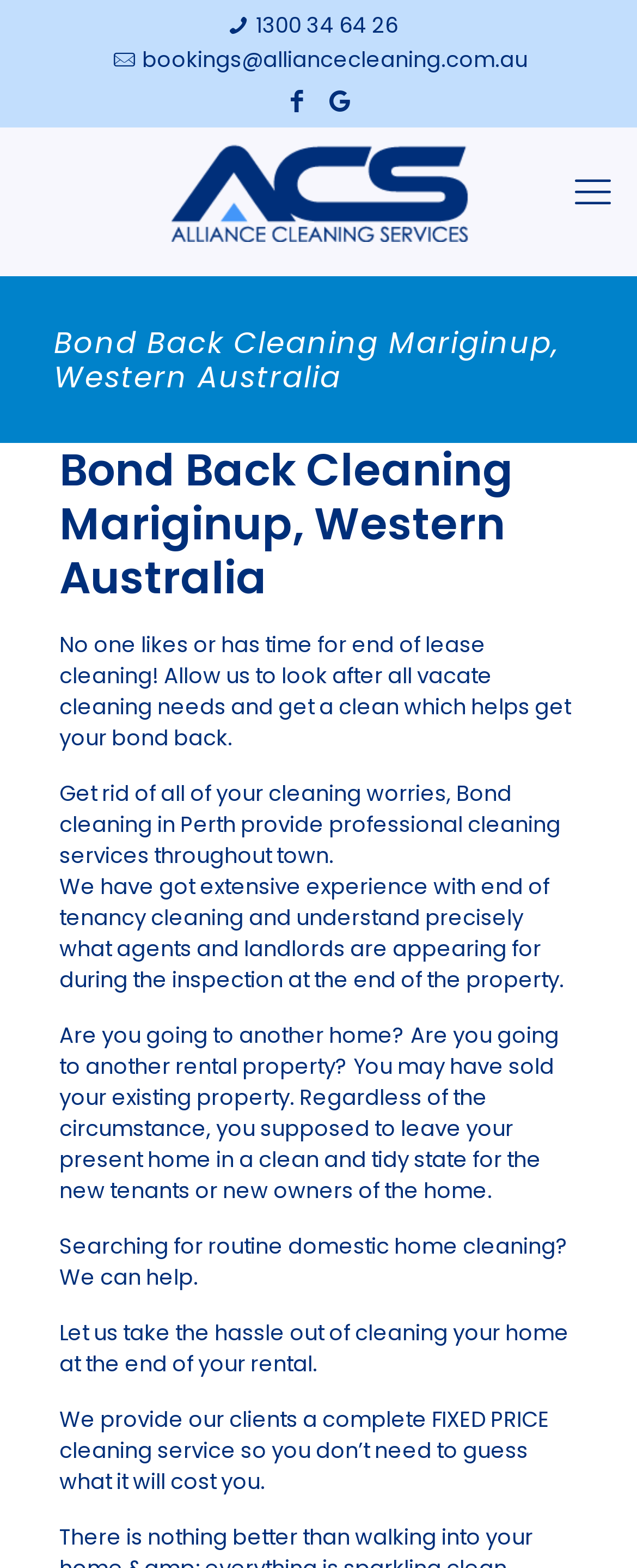Using the information in the image, give a comprehensive answer to the question: 
What is the purpose of the company's cleaning service?

I found this information by reading the static text on the webpage, which mentions that the company's cleaning service 'helps get your bond back'.